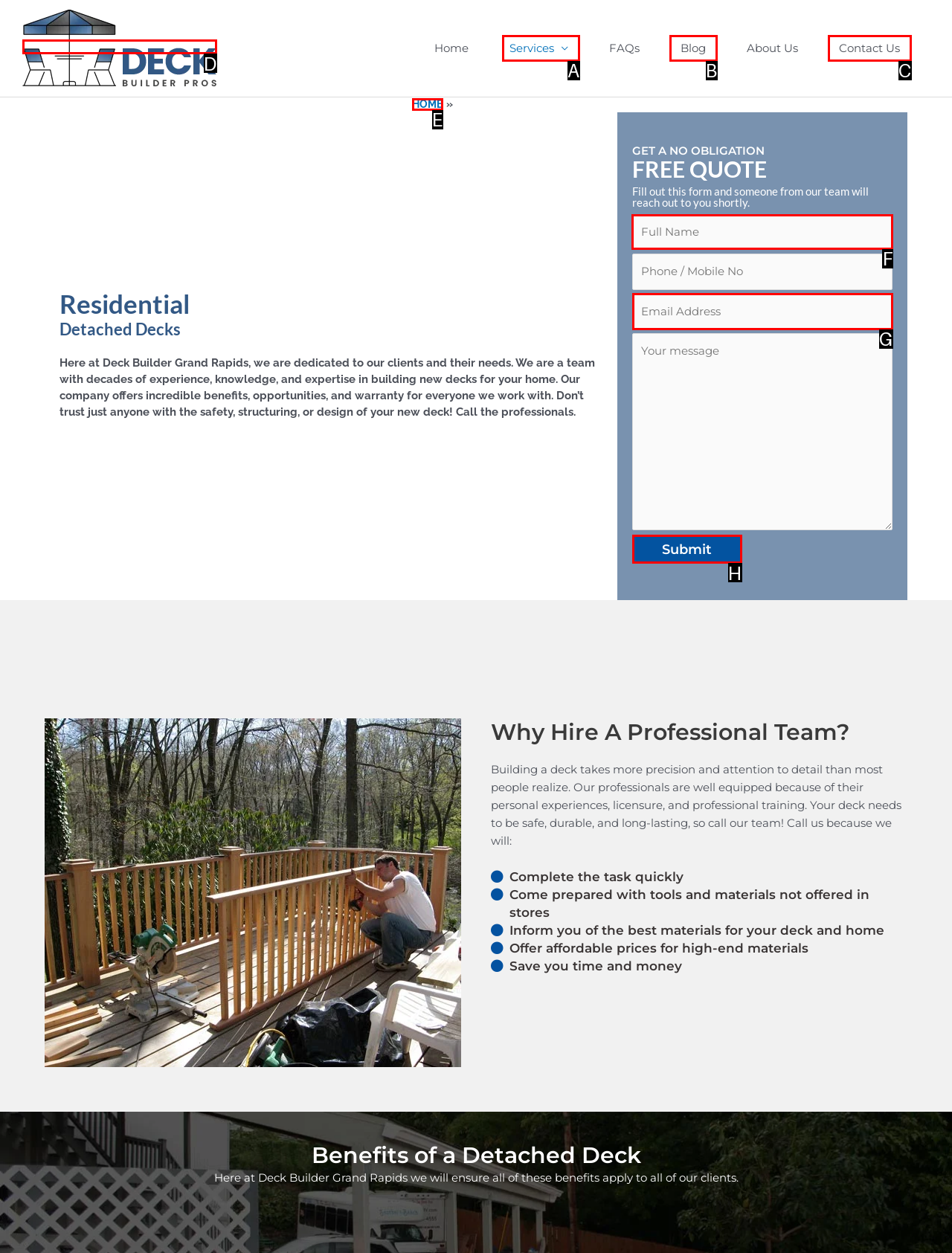Please indicate which option's letter corresponds to the task: Fill out the 'Full Name' textbox by examining the highlighted elements in the screenshot.

F